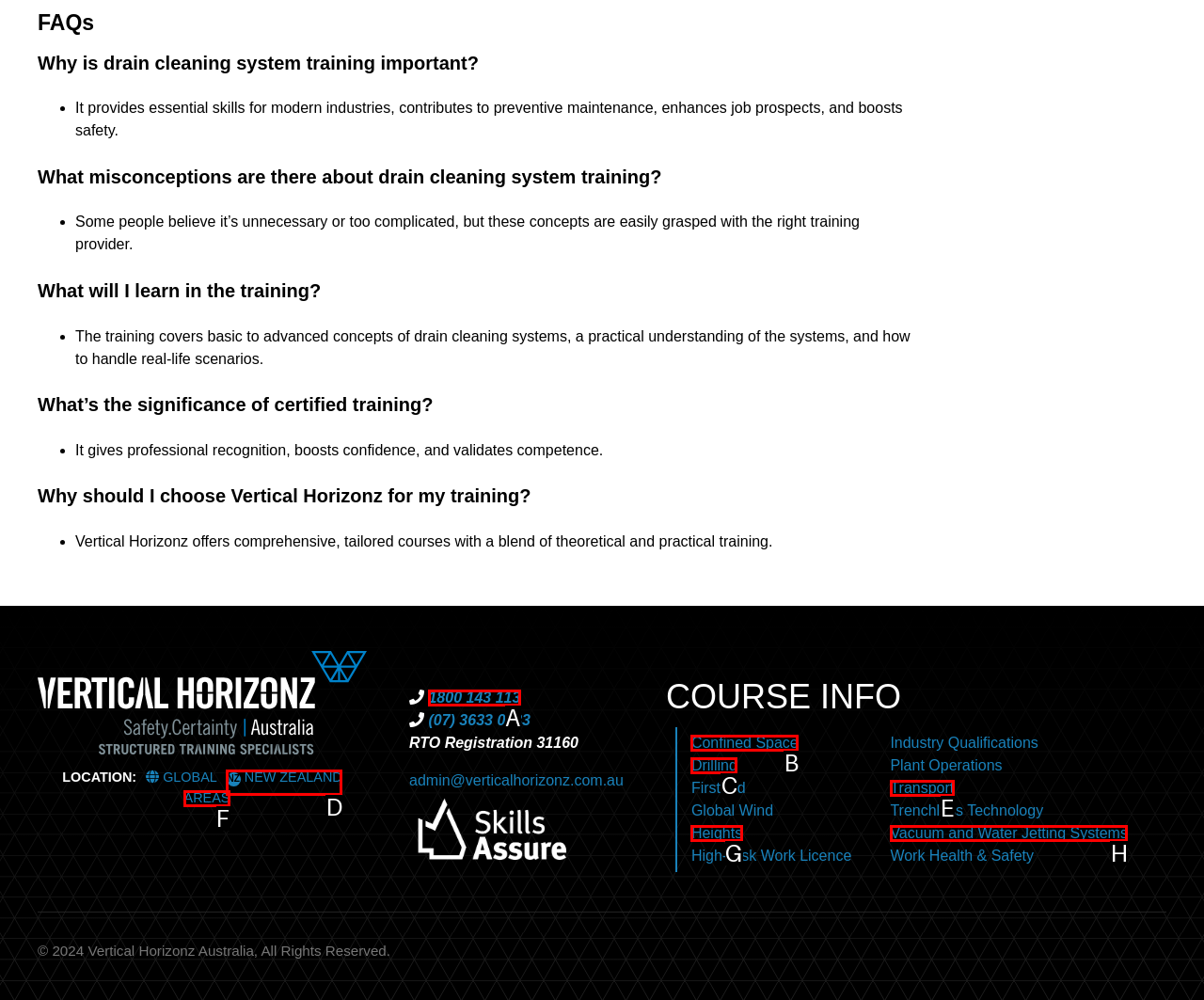Tell me which one HTML element I should click to complete the following task: Click the 'Confined Space' link Answer with the option's letter from the given choices directly.

B